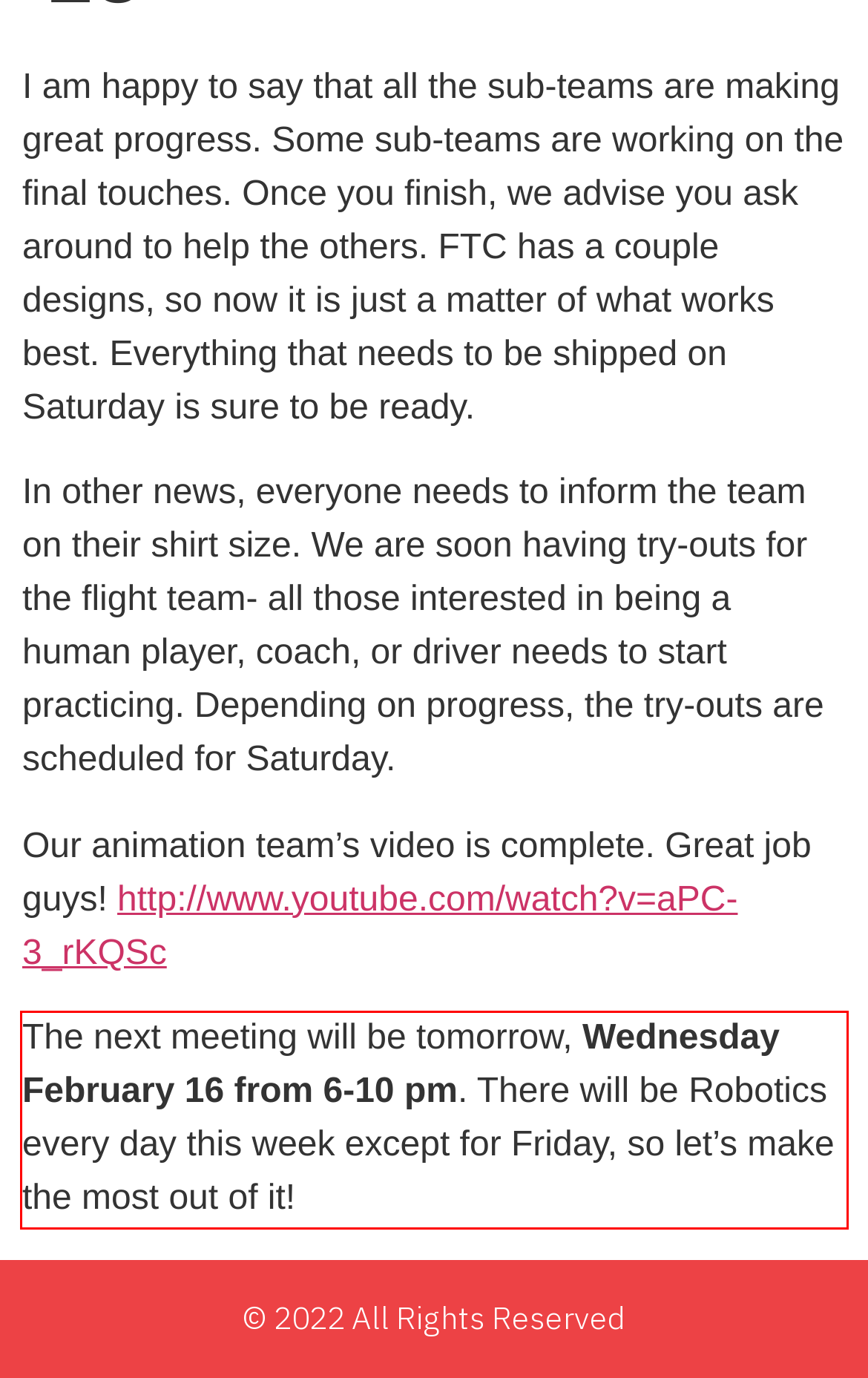View the screenshot of the webpage and identify the UI element surrounded by a red bounding box. Extract the text contained within this red bounding box.

The next meeting will be tomorrow, Wednesday February 16 from 6-10 pm. There will be Robotics every day this week except for Friday, so let’s make the most out of it!